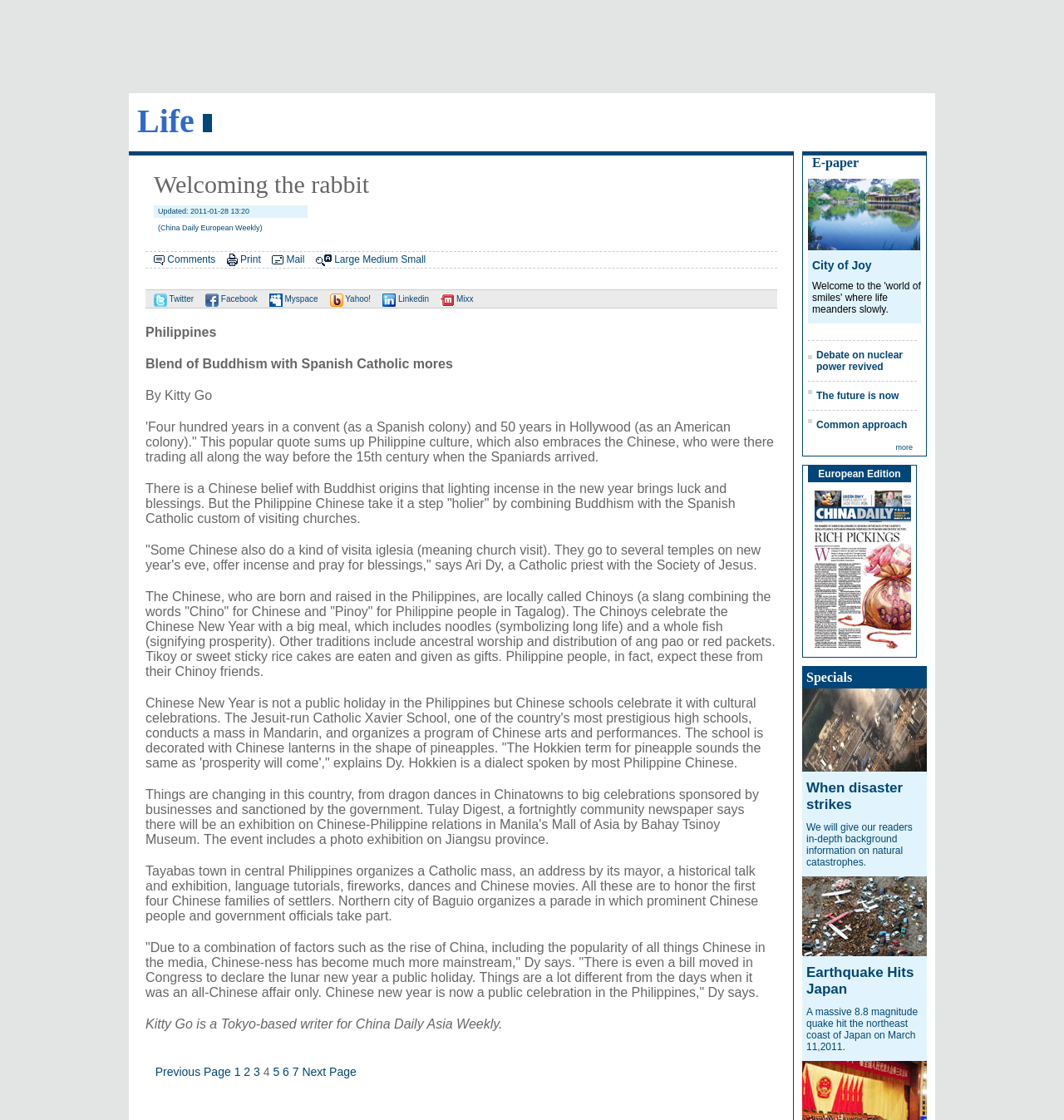What is the title of the article?
Look at the webpage screenshot and answer the question with a detailed explanation.

The title of the article is 'Welcoming the rabbit' which is indicated by the heading element with the text 'Welcoming the rabbit' at the top of the webpage.